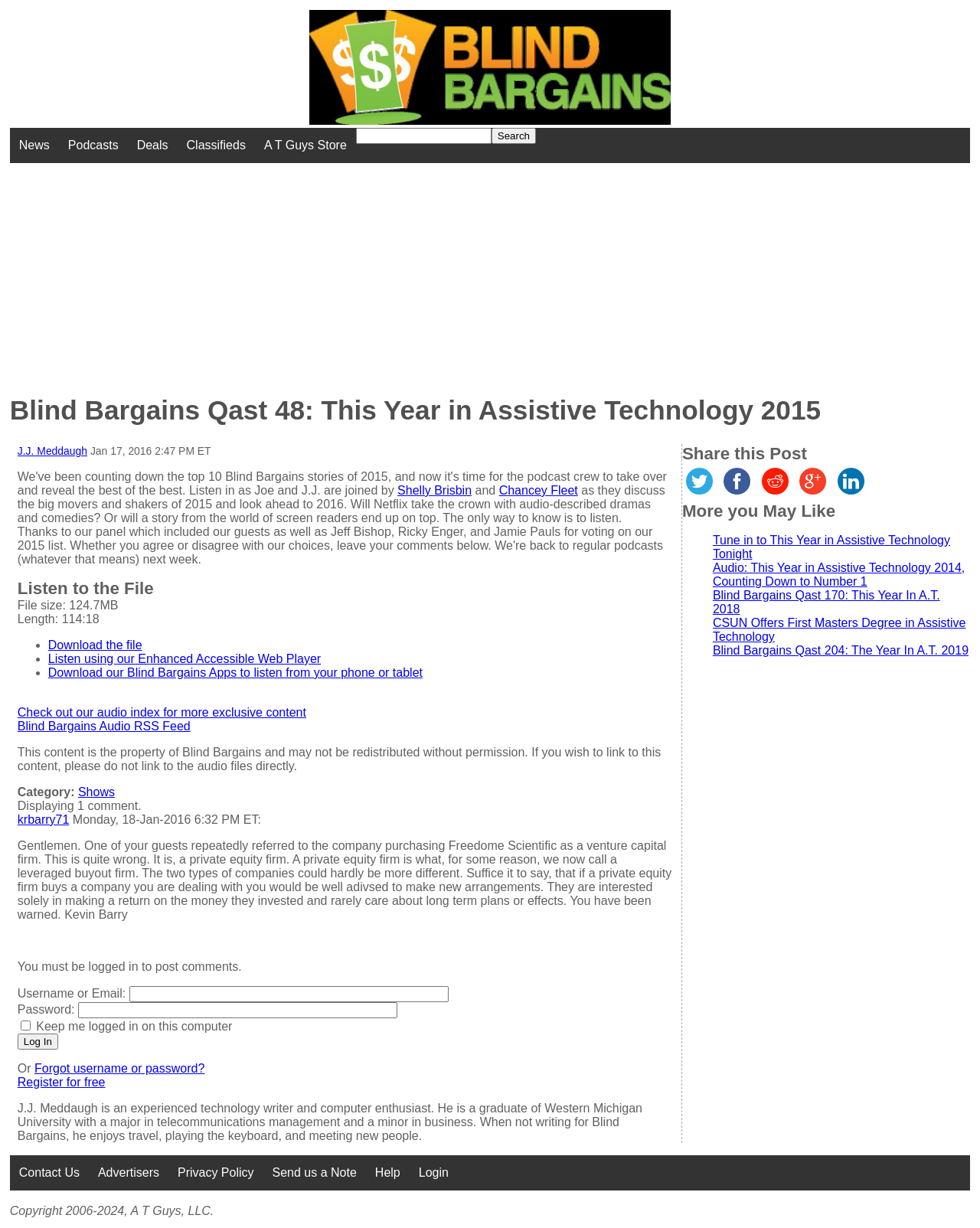Determine the bounding box coordinates of the region that needs to be clicked to achieve the task: "Search for something".

[0.363, 0.104, 0.501, 0.117]